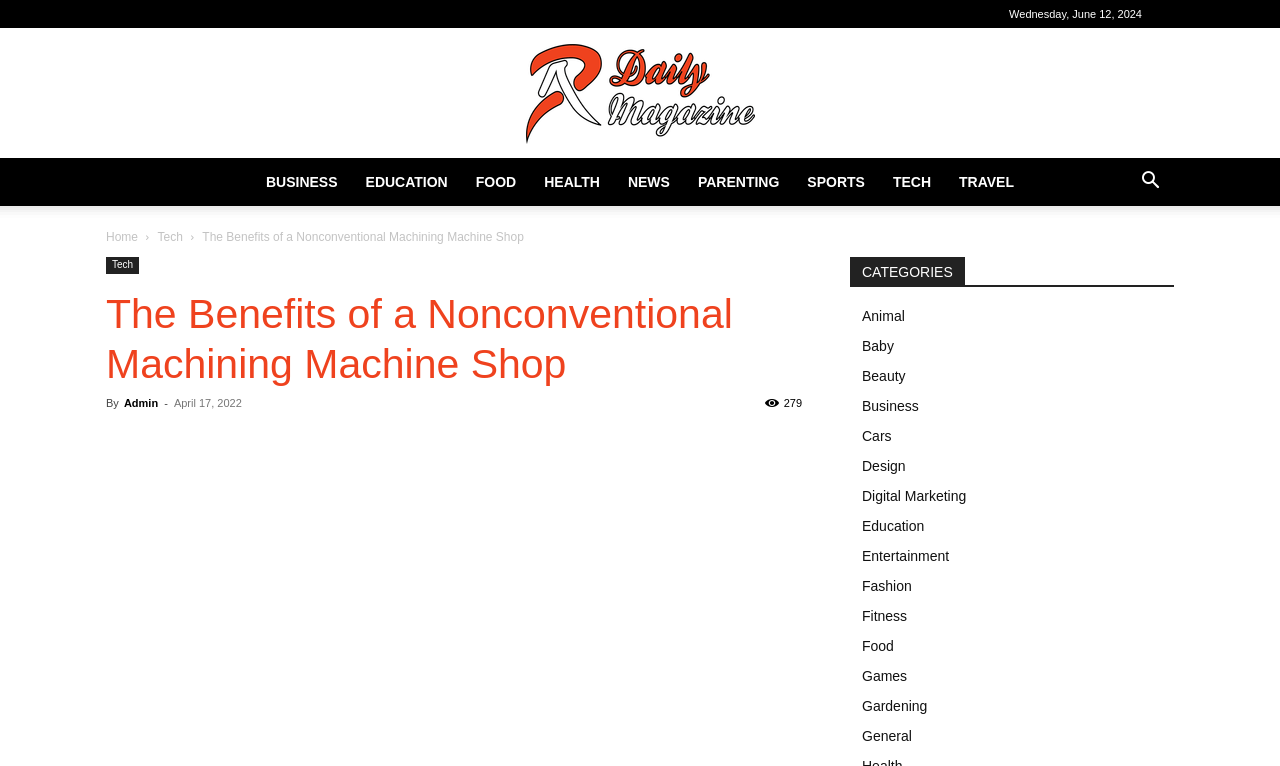Respond with a single word or phrase to the following question:
How many views does the article have?

279